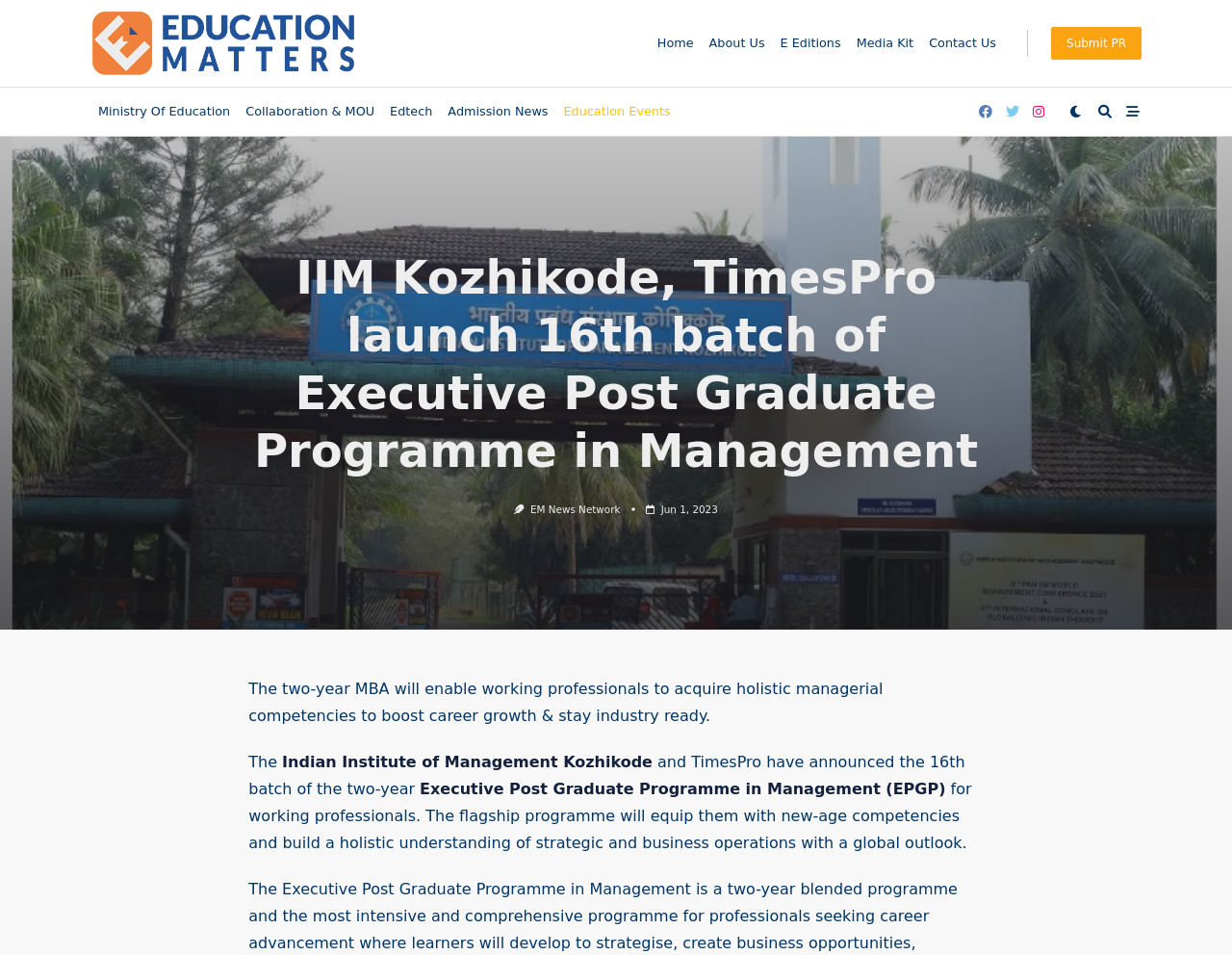Generate the text of the webpage's primary heading.

IIM Kozhikode, TimesPro launch 16th batch of Executive Post Graduate Programme in Management